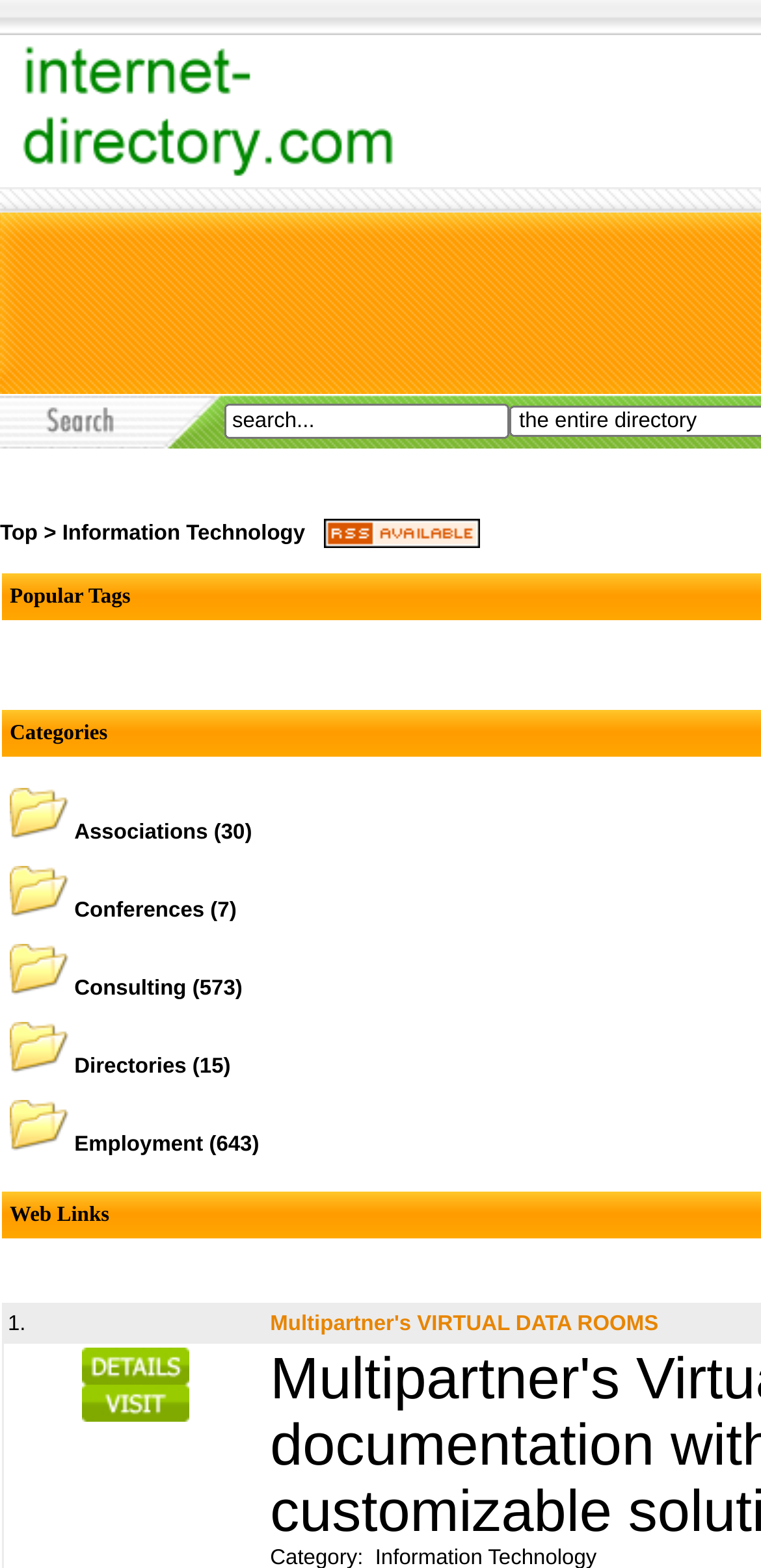Find the bounding box coordinates corresponding to the UI element with the description: "parent_node: Consulting (573) name="cat_322700"". The coordinates should be formatted as [left, top, right, bottom], with values as floats between 0 and 1.

[0.013, 0.623, 0.09, 0.638]